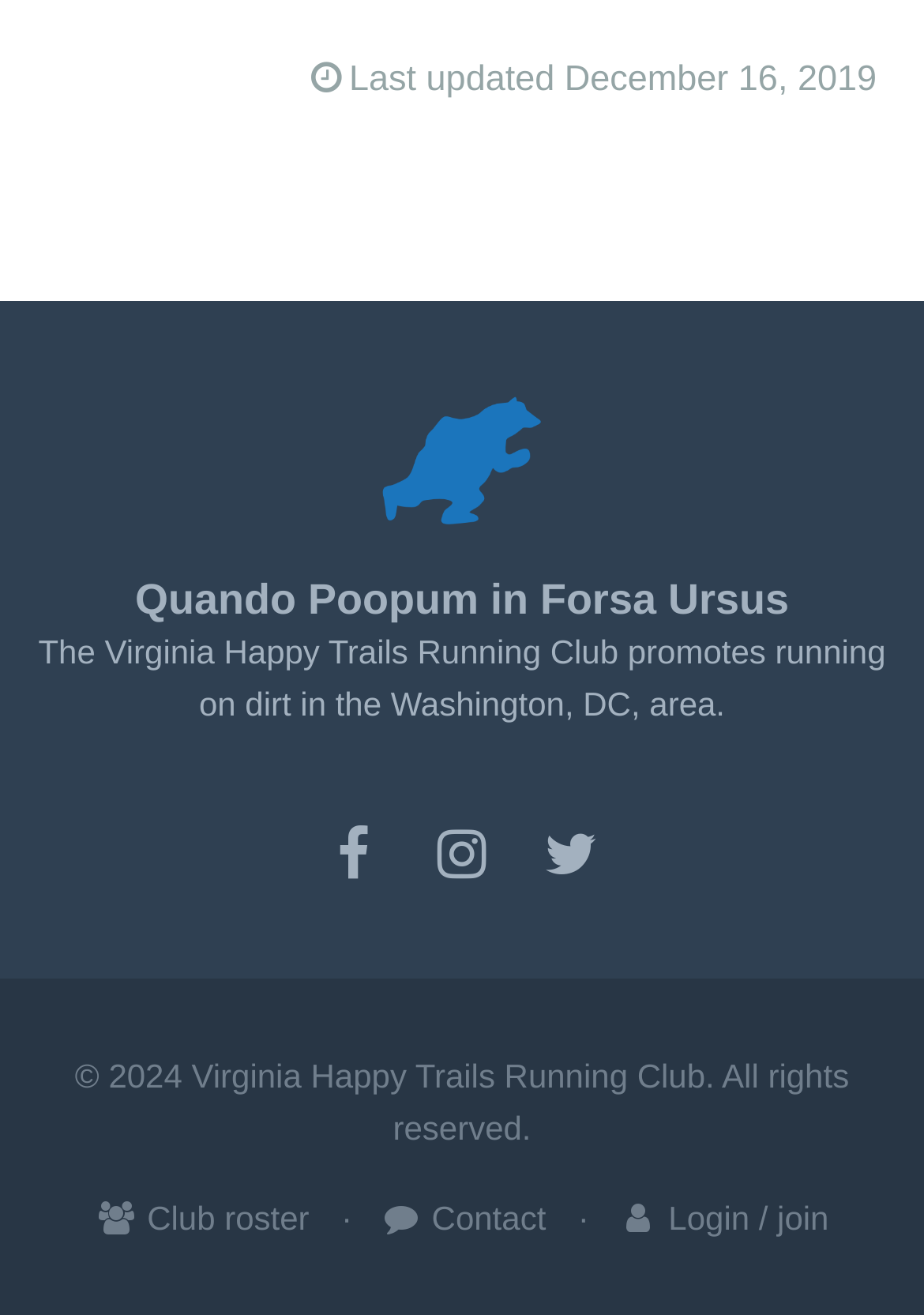What is the logo name?
Please use the image to provide a one-word or short phrase answer.

VHTRC Furbutt logo